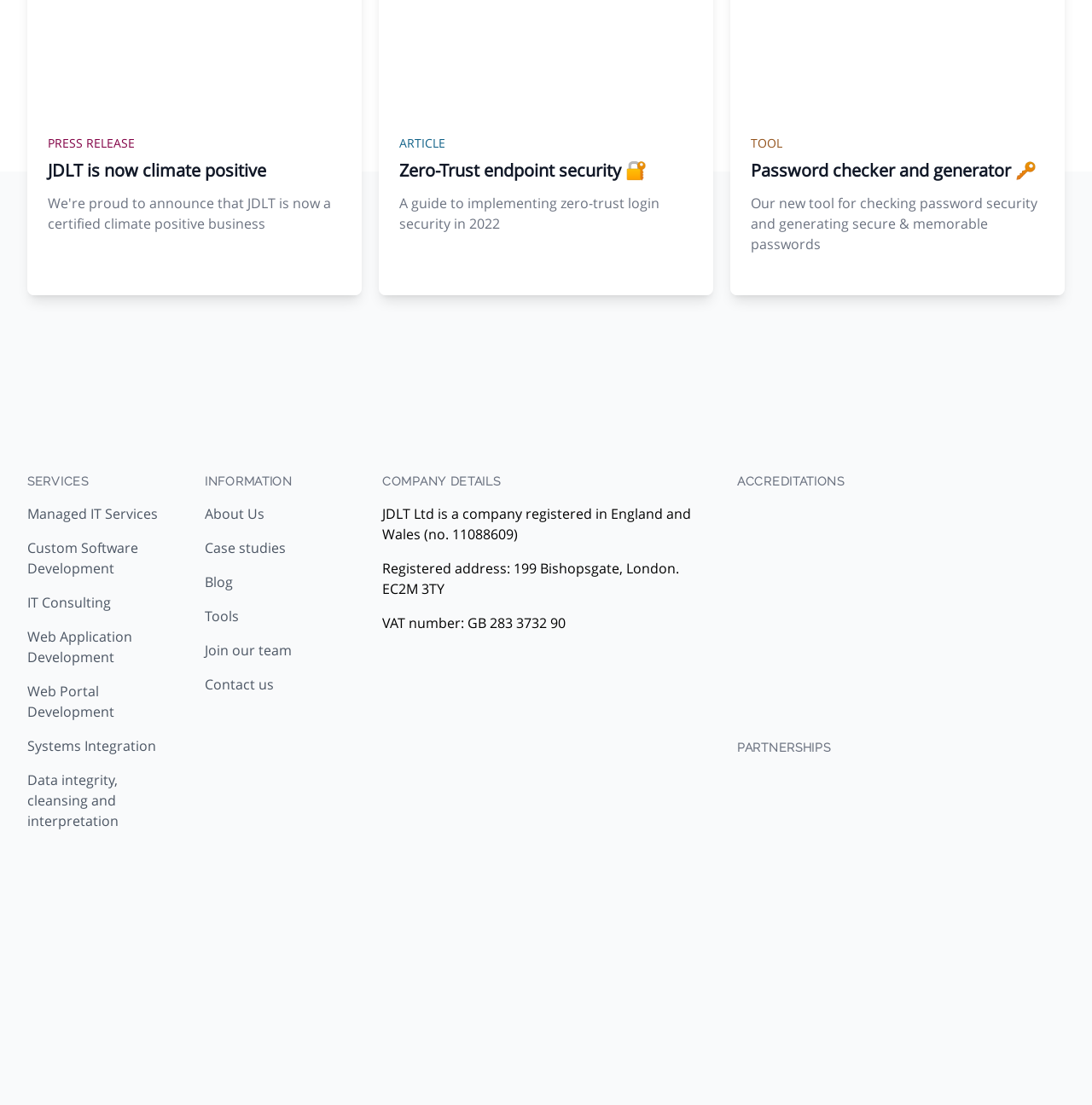Identify the bounding box coordinates of the region that needs to be clicked to carry out this instruction: "Click on the 'Contact Us' link". Provide these coordinates as four float numbers ranging from 0 to 1, i.e., [left, top, right, bottom].

None